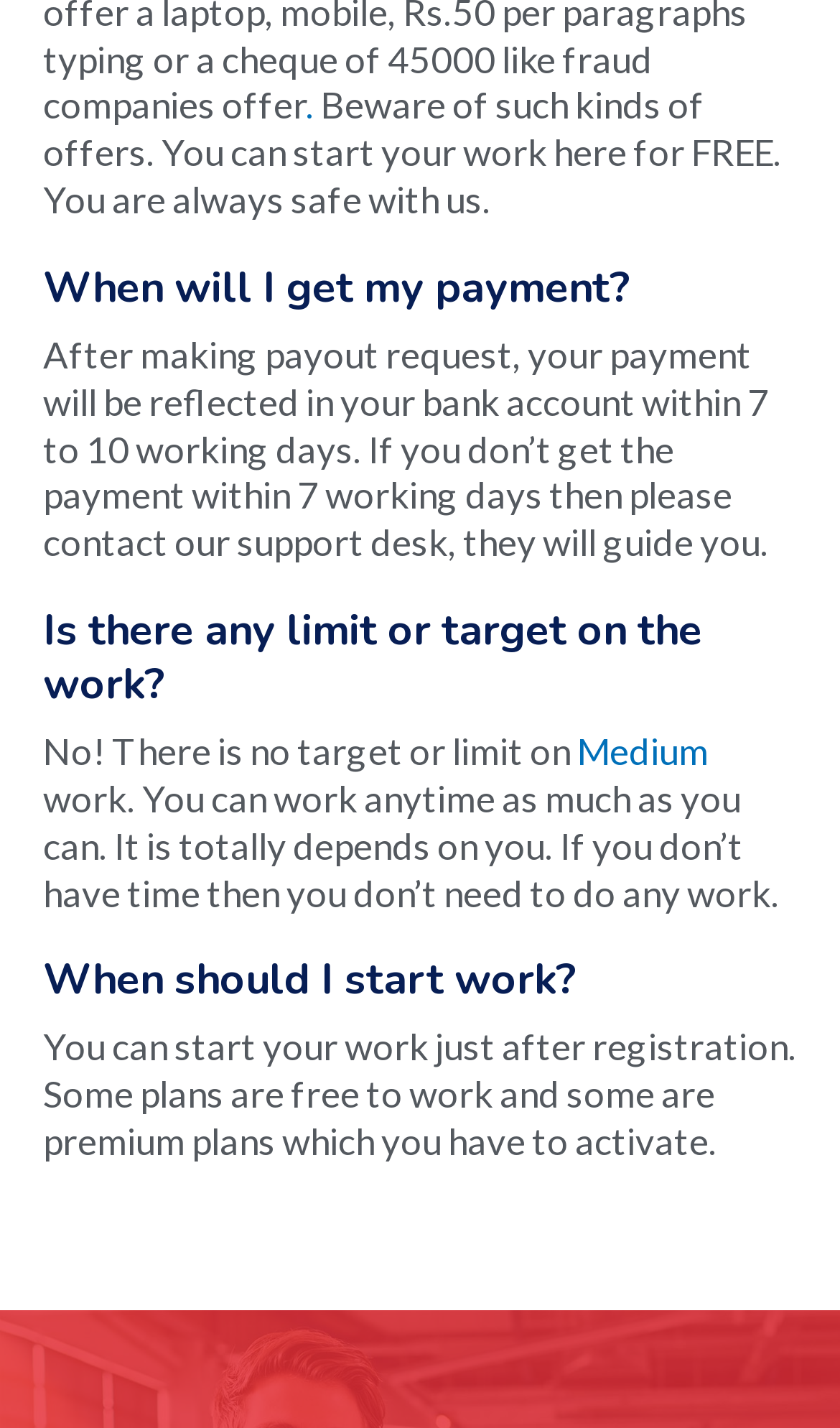Why should users beware of certain kinds of offers?
Refer to the image and answer the question using a single word or phrase.

For safety